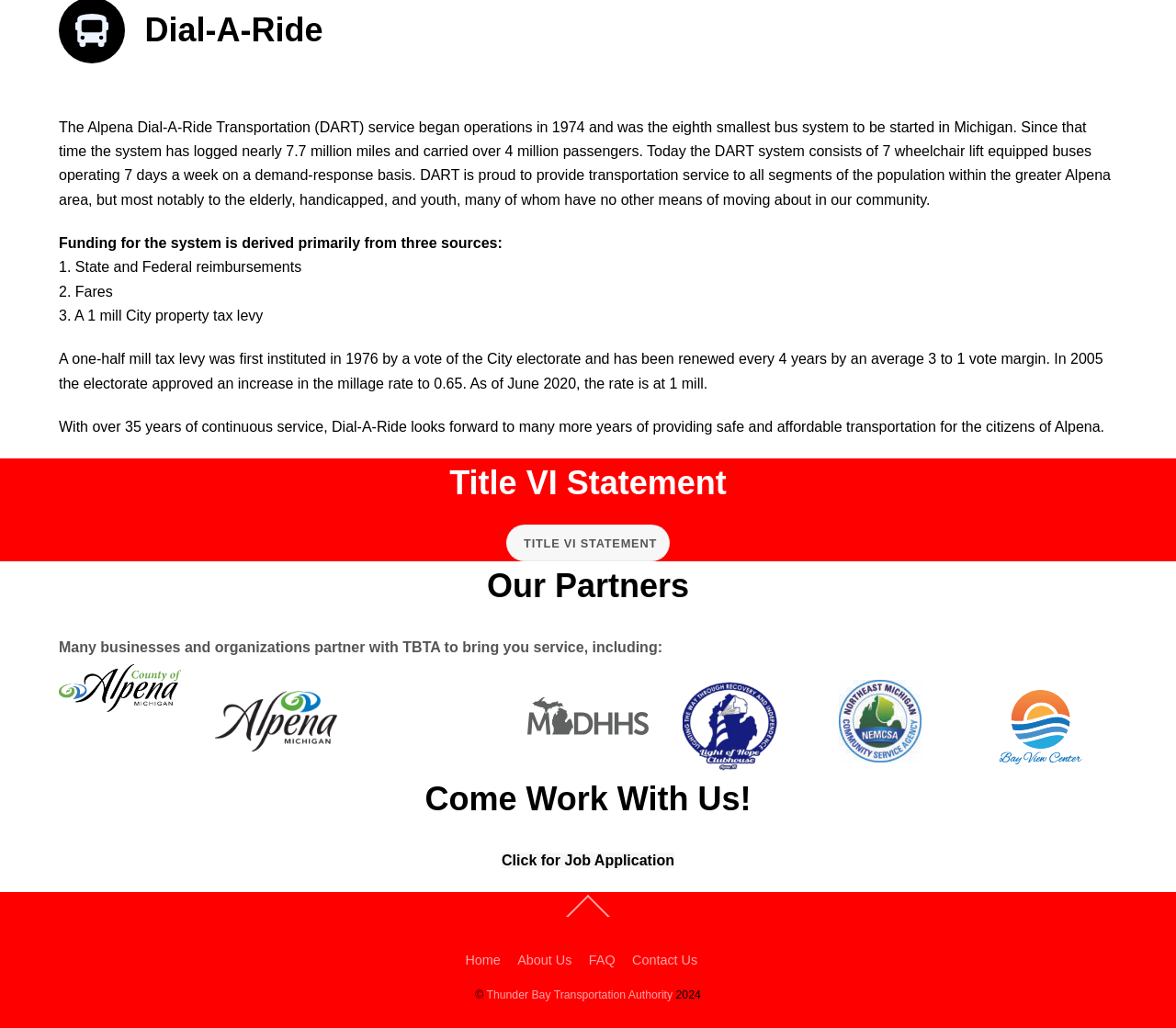Identify the coordinates of the bounding box for the element described below: "About Us". Return the coordinates as four float numbers between 0 and 1: [left, top, right, bottom].

[0.44, 0.926, 0.486, 0.941]